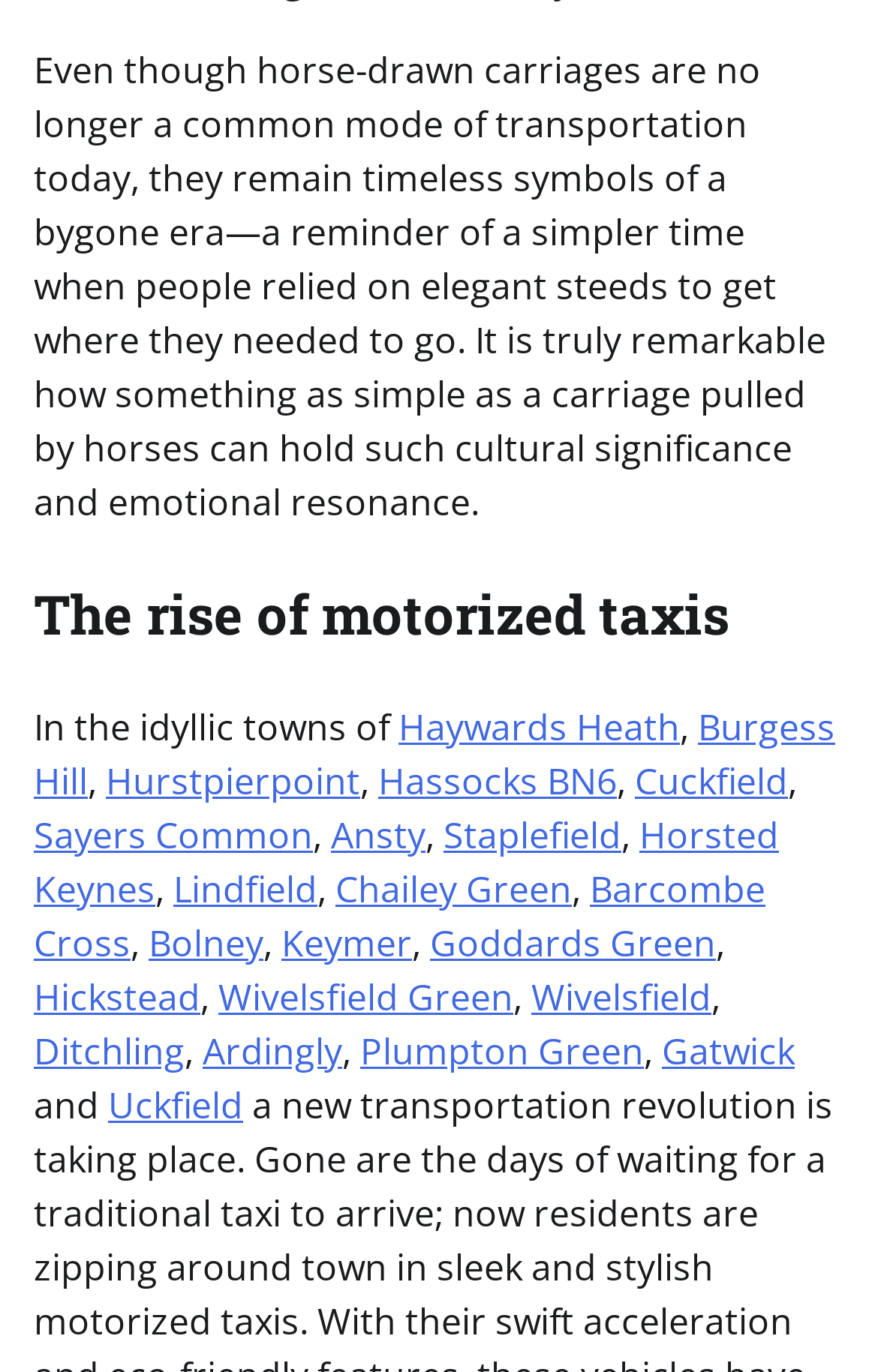Look at the image and answer the question in detail:
What is the cultural significance of horse-drawn carriages?

According to the first paragraph, horse-drawn carriages 'remain timeless symbols of a bygone era—a reminder of a simpler time when people relied on elegant steeds to get where they needed to go.' This indicates that horse-drawn carriages hold cultural significance as symbols of a bygone era.